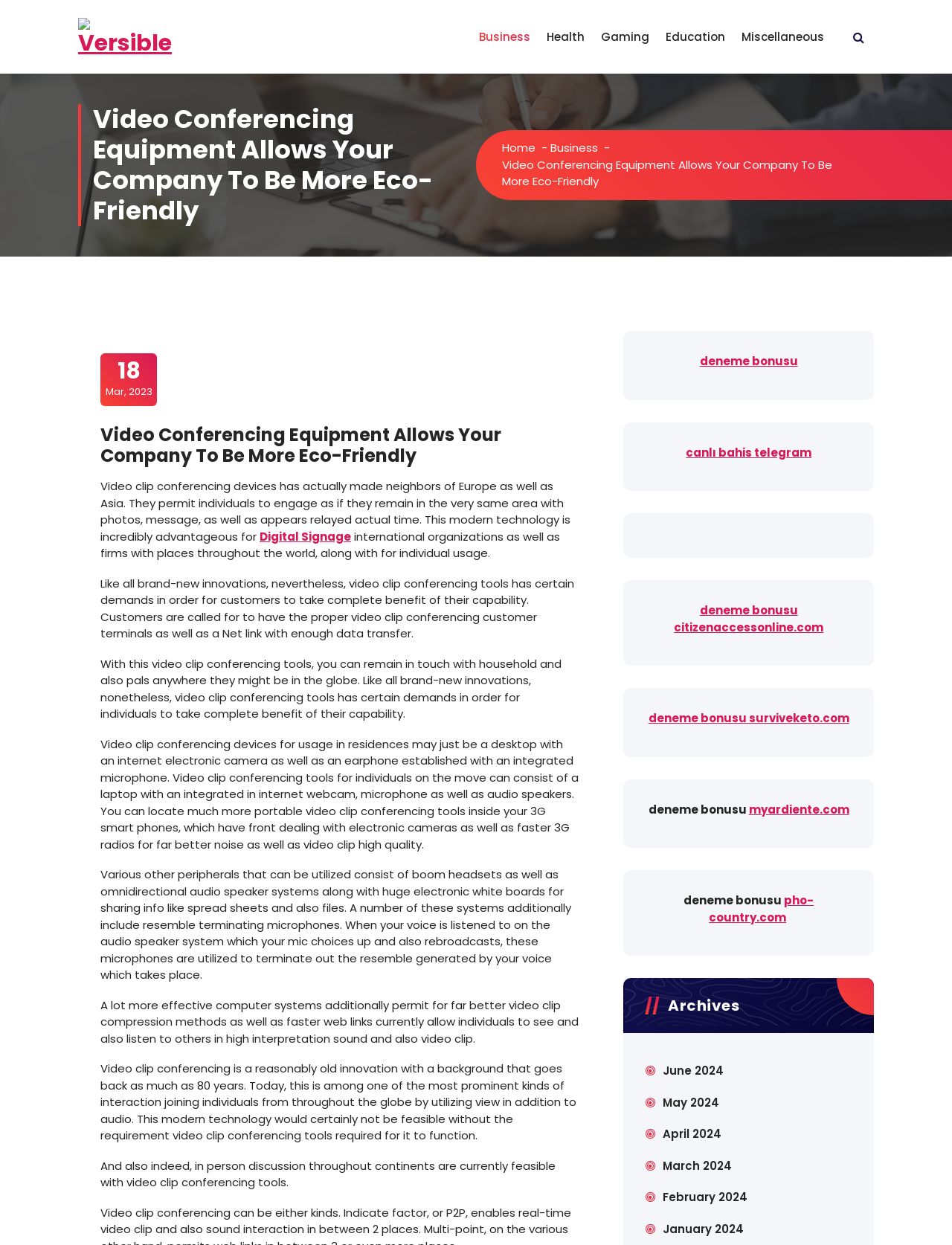Pinpoint the bounding box coordinates of the clickable element needed to complete the instruction: "Click on the 'Archives' heading". The coordinates should be provided as four float numbers between 0 and 1: [left, top, right, bottom].

[0.655, 0.786, 0.918, 0.83]